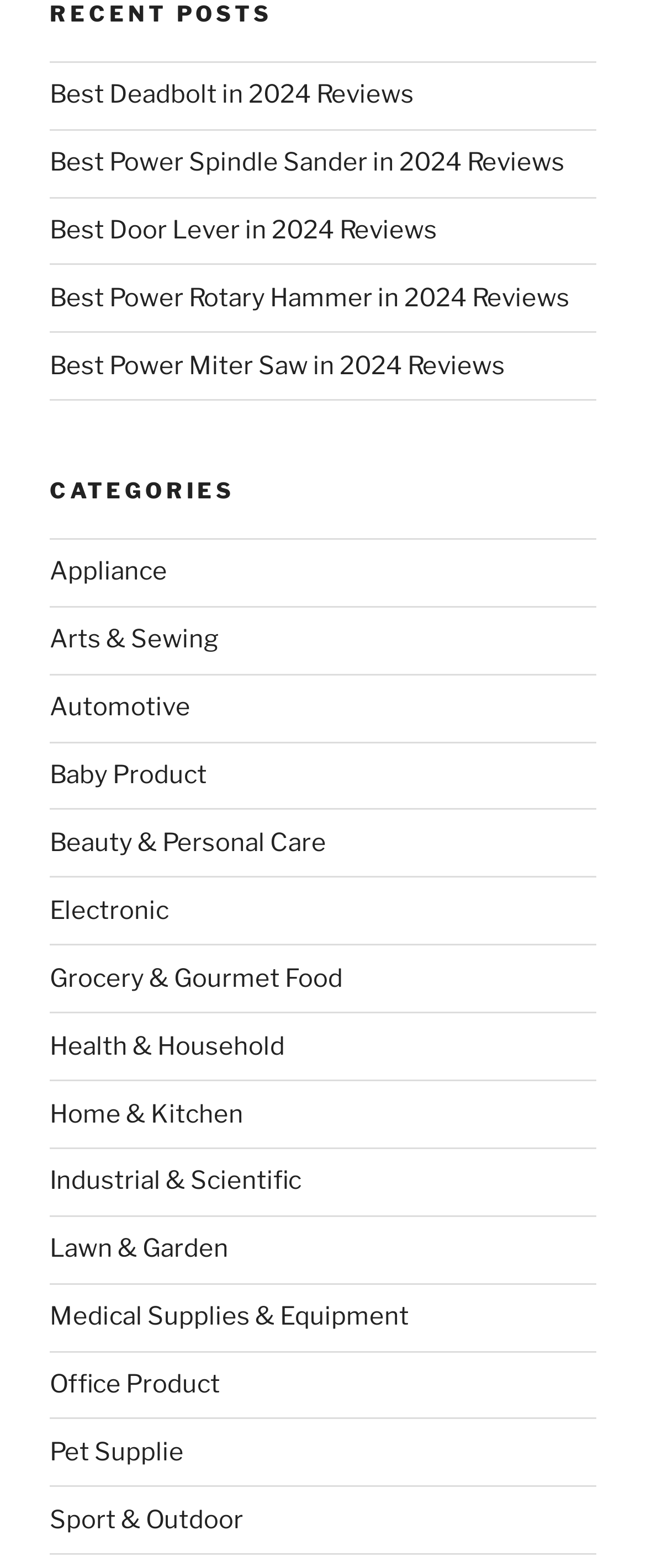Find the bounding box coordinates for the HTML element specified by: "Grocery & Gourmet Food".

[0.077, 0.614, 0.531, 0.633]